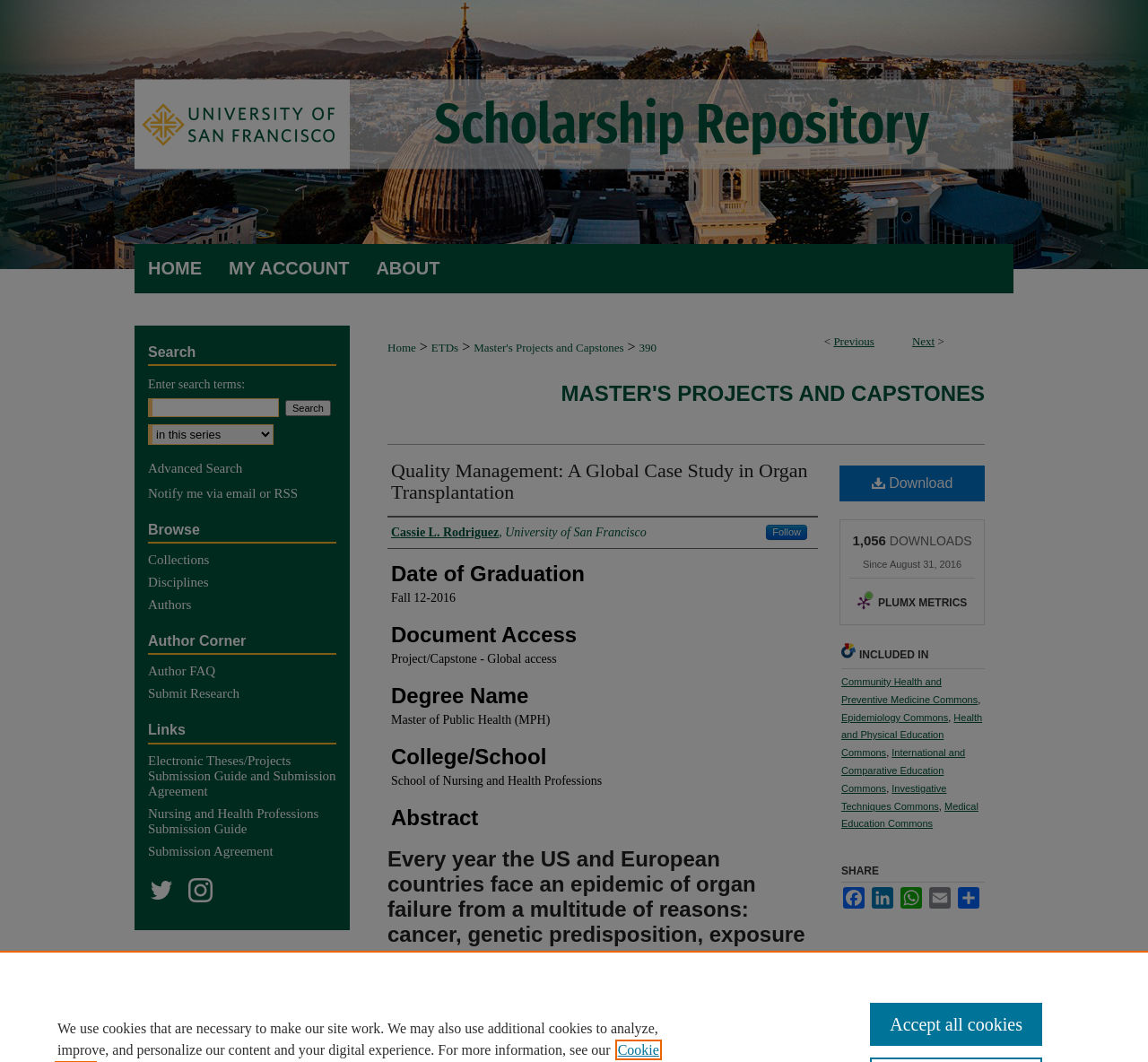What is the date of graduation?
With the help of the image, please provide a detailed response to the question.

I found the answer by looking at the 'Date of Graduation' section, which is a heading element, and the static text element below it, which contains the date of graduation.